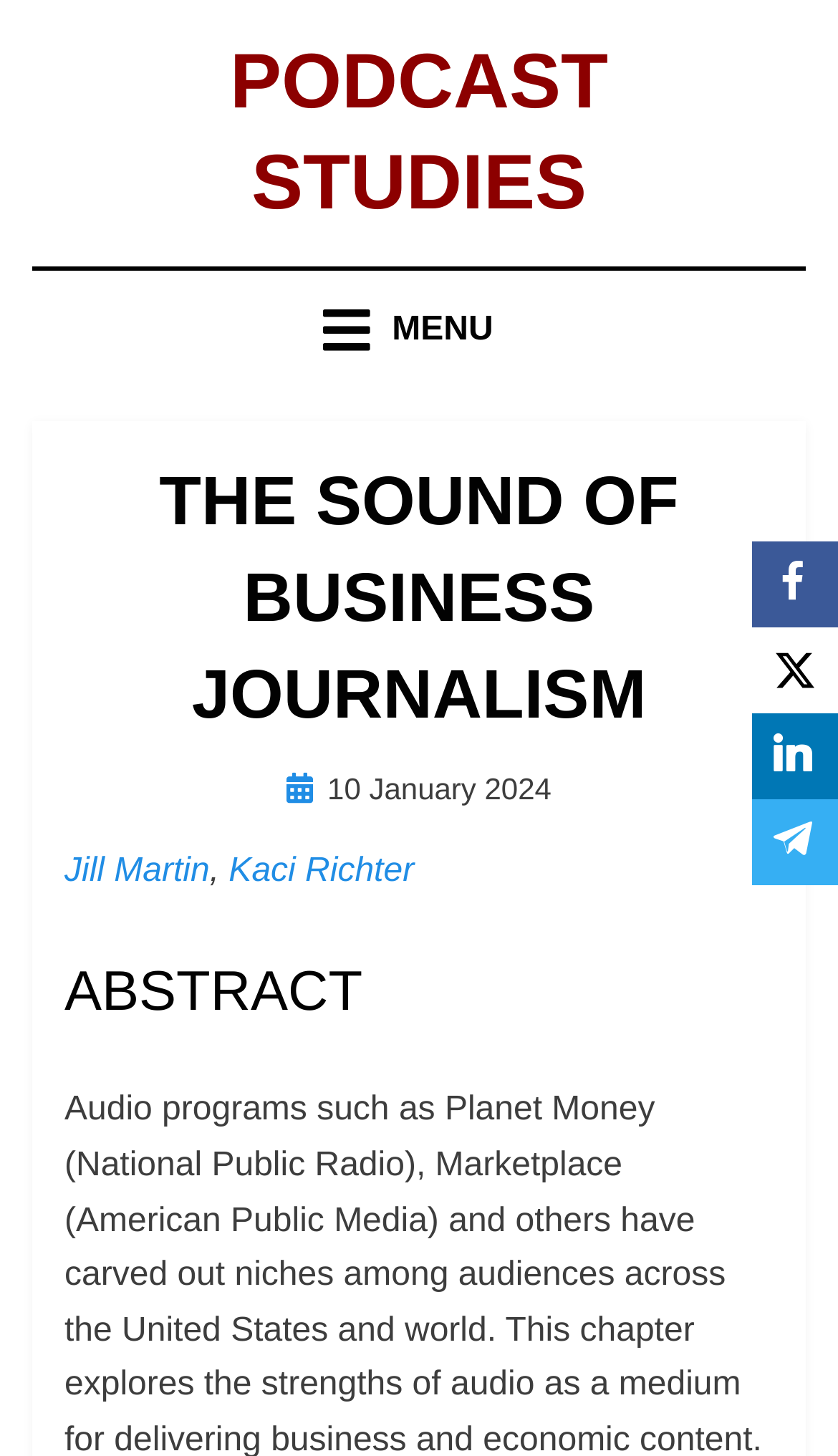Identify the bounding box coordinates for the element you need to click to achieve the following task: "Read the post by Jill Martin and Kaci Richter". The coordinates must be four float values ranging from 0 to 1, formatted as [left, top, right, bottom].

[0.077, 0.586, 0.25, 0.611]